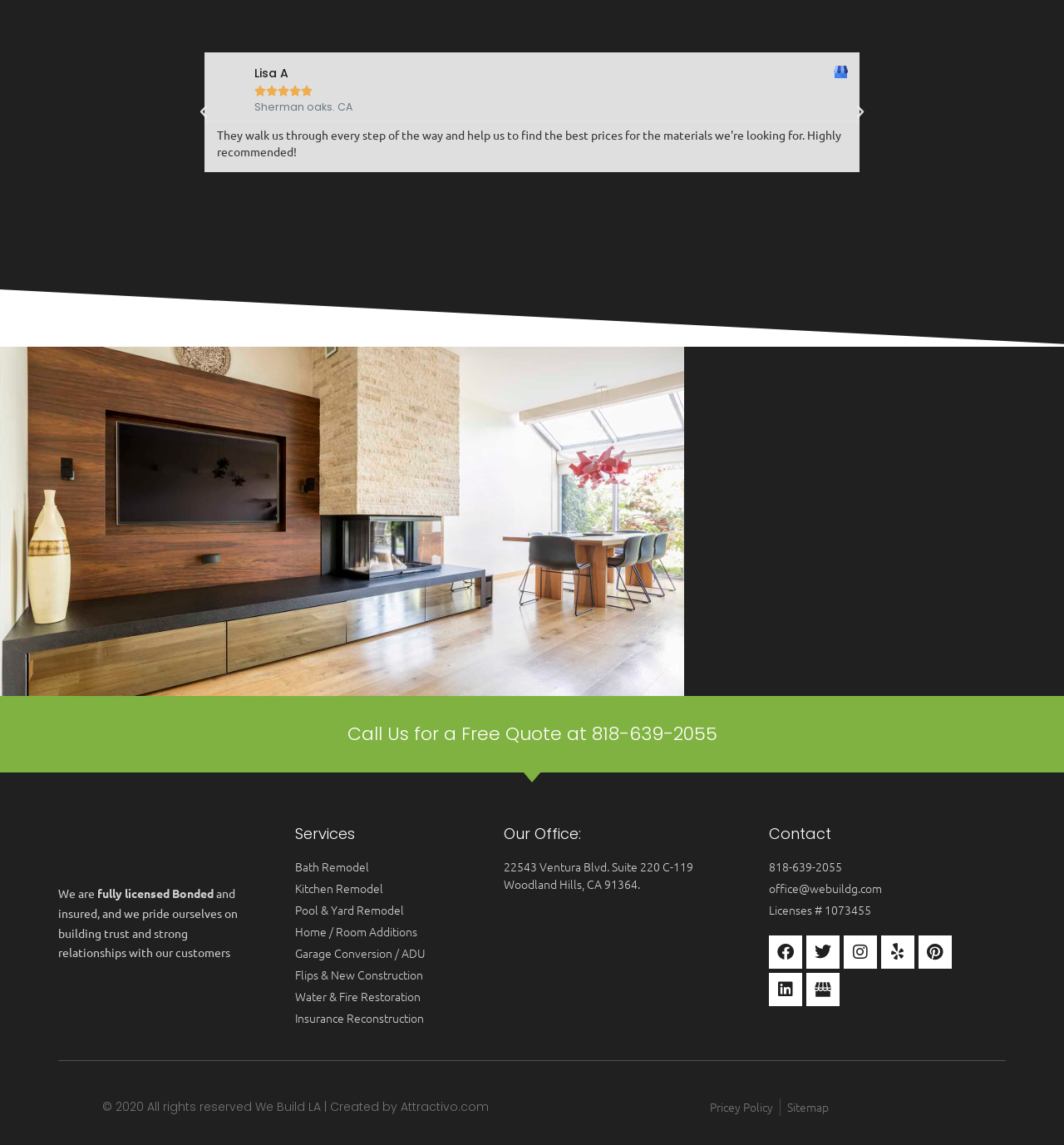What is the company's license number?
Using the screenshot, give a one-word or short phrase answer.

1073455